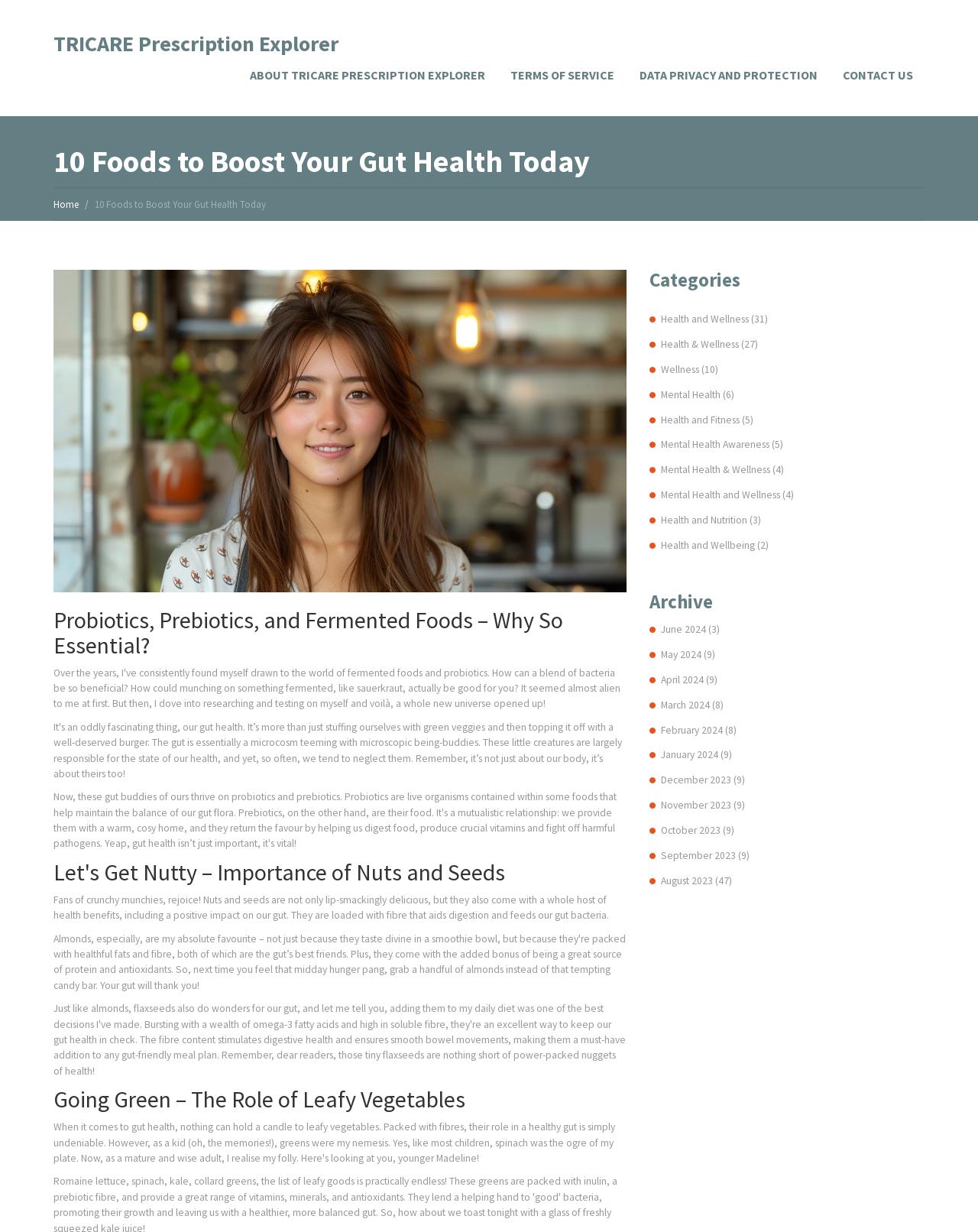Show the bounding box coordinates of the element that should be clicked to complete the task: "Read the article '10 Foods to Boost Your Gut Health Today'".

[0.055, 0.112, 0.945, 0.148]